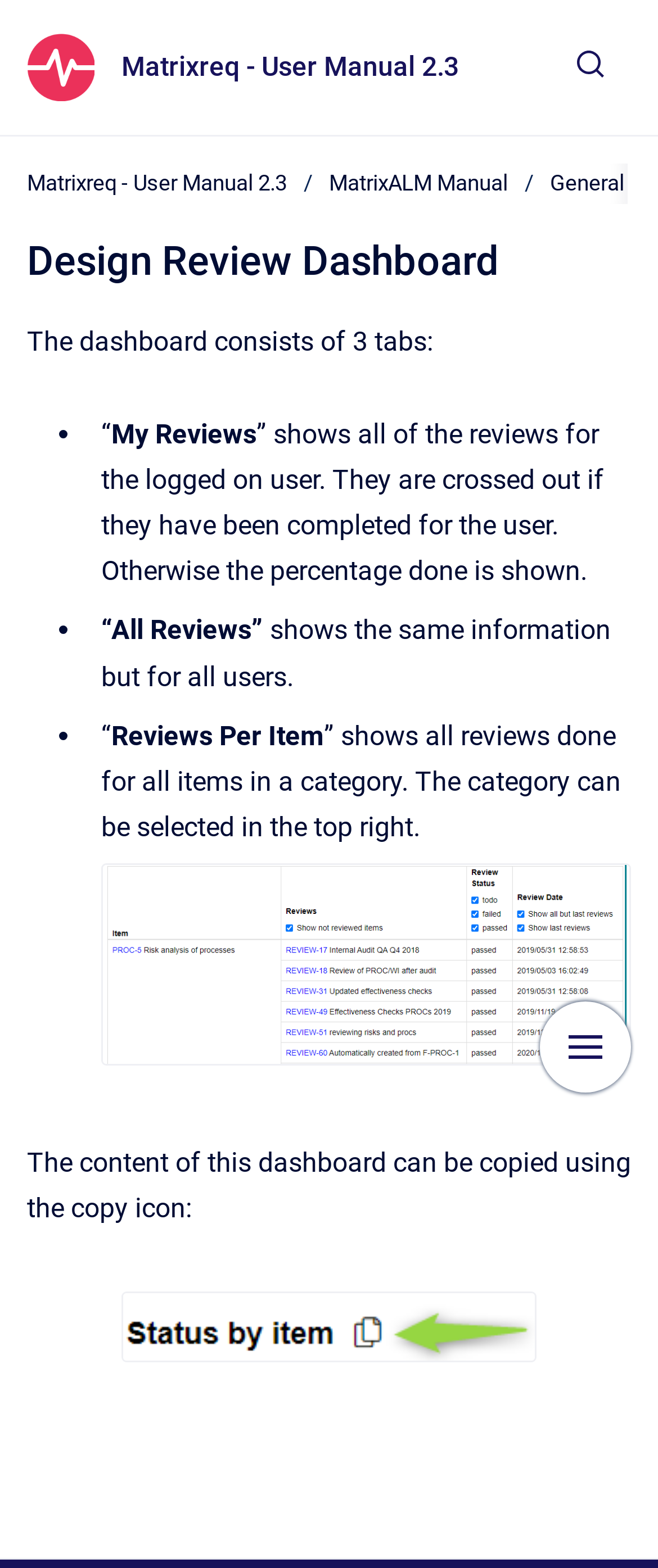How many tabs are in the dashboard?
Answer the question with a single word or phrase by looking at the picture.

3